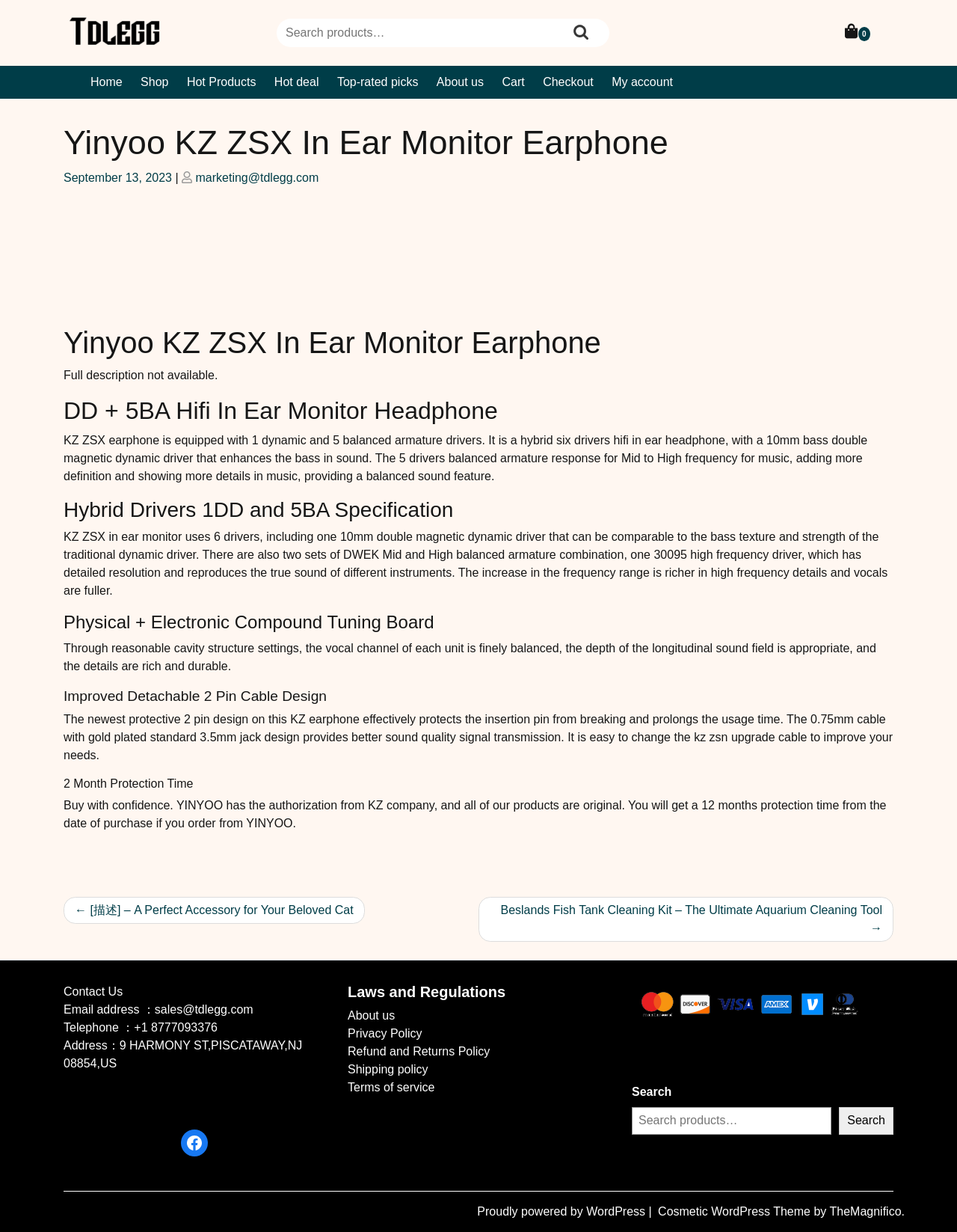Locate the bounding box coordinates of the region to be clicked to comply with the following instruction: "Search on Facebook". The coordinates must be four float numbers between 0 and 1, in the form [left, top, right, bottom].

[0.189, 0.917, 0.217, 0.939]